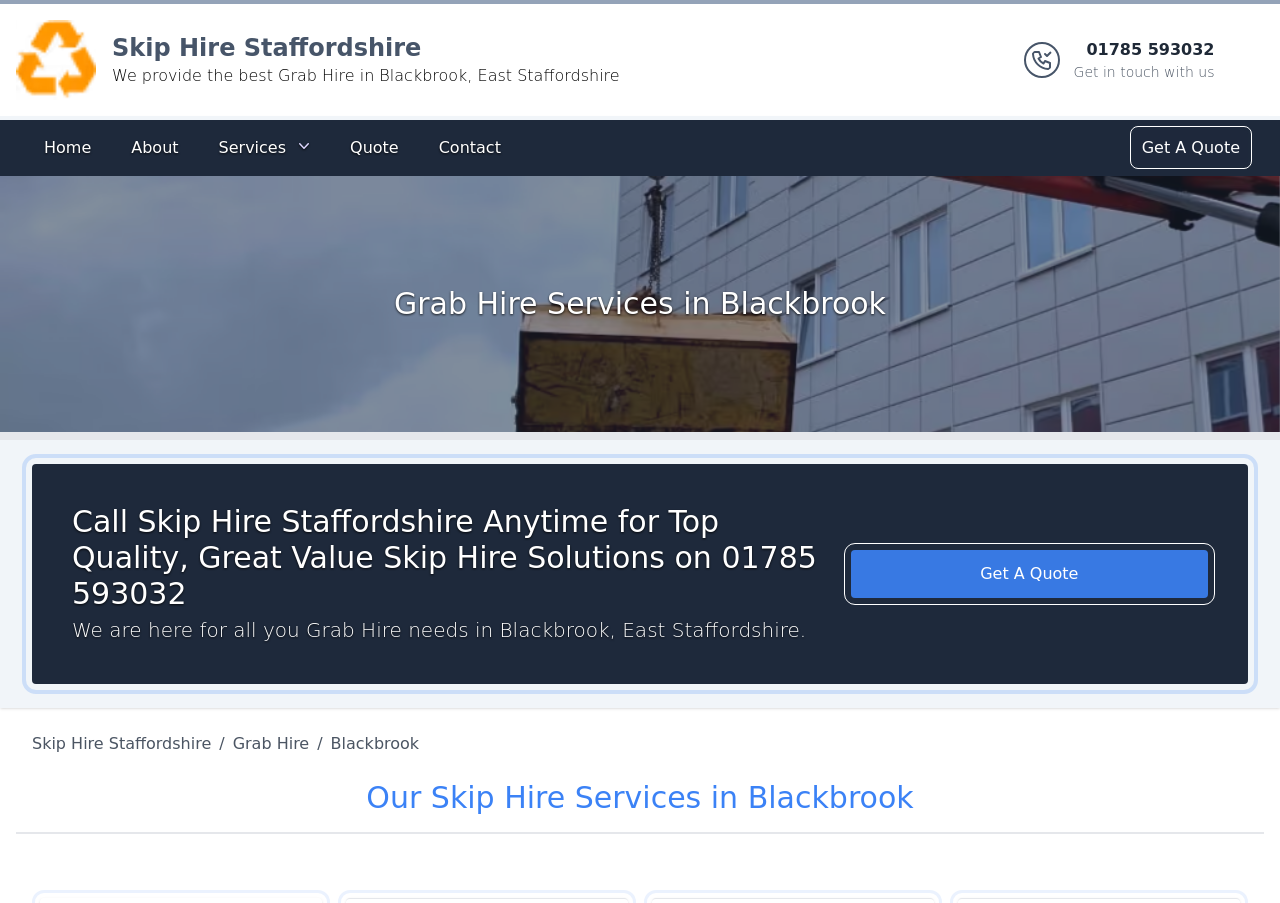Using the provided description Logo, find the bounding box coordinates for the UI element. Provide the coordinates in (top-left x, top-left y, bottom-right x, bottom-right y) format, ensuring all values are between 0 and 1.

[0.012, 0.022, 0.075, 0.111]